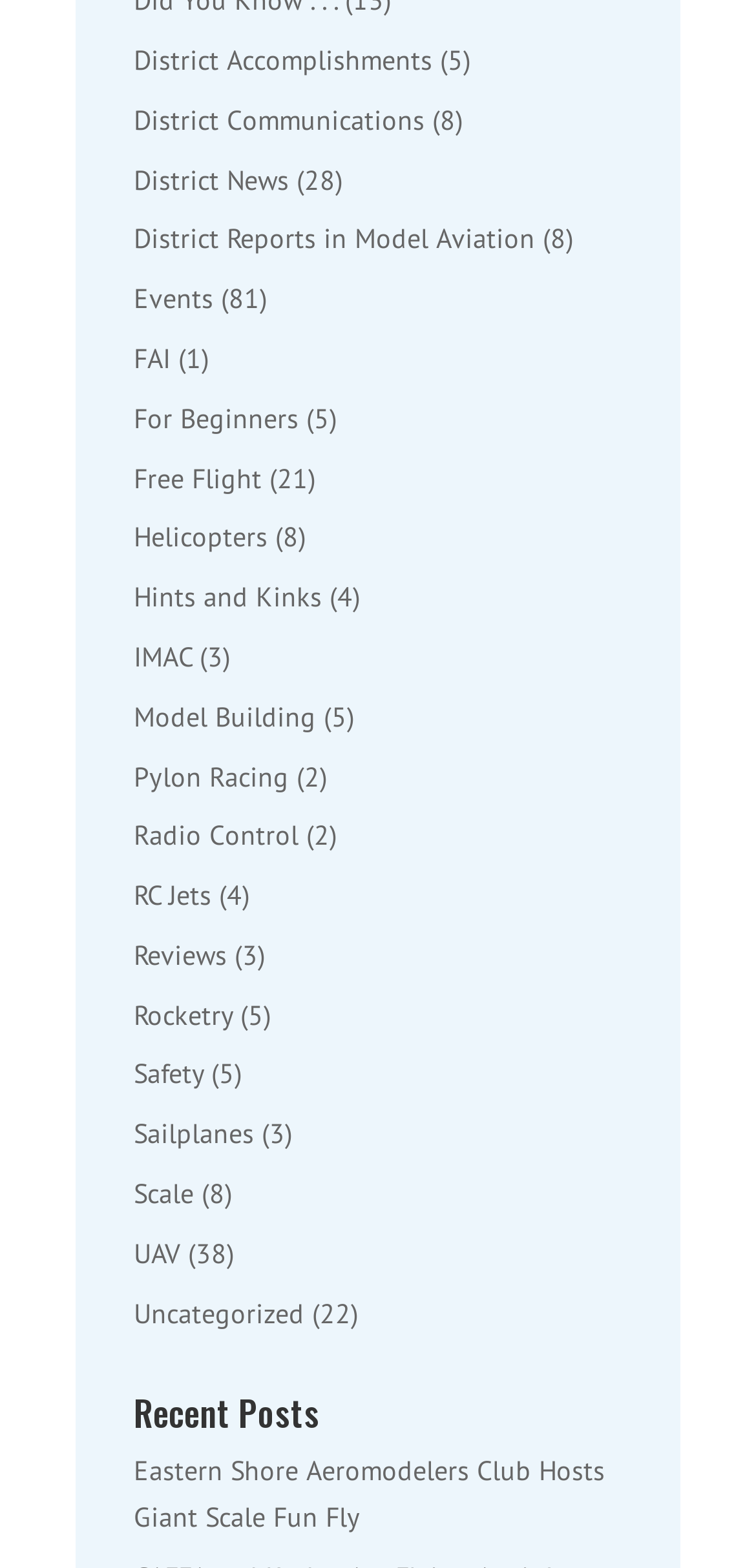Can you specify the bounding box coordinates for the region that should be clicked to fulfill this instruction: "Explore Model Building".

[0.177, 0.446, 0.418, 0.468]